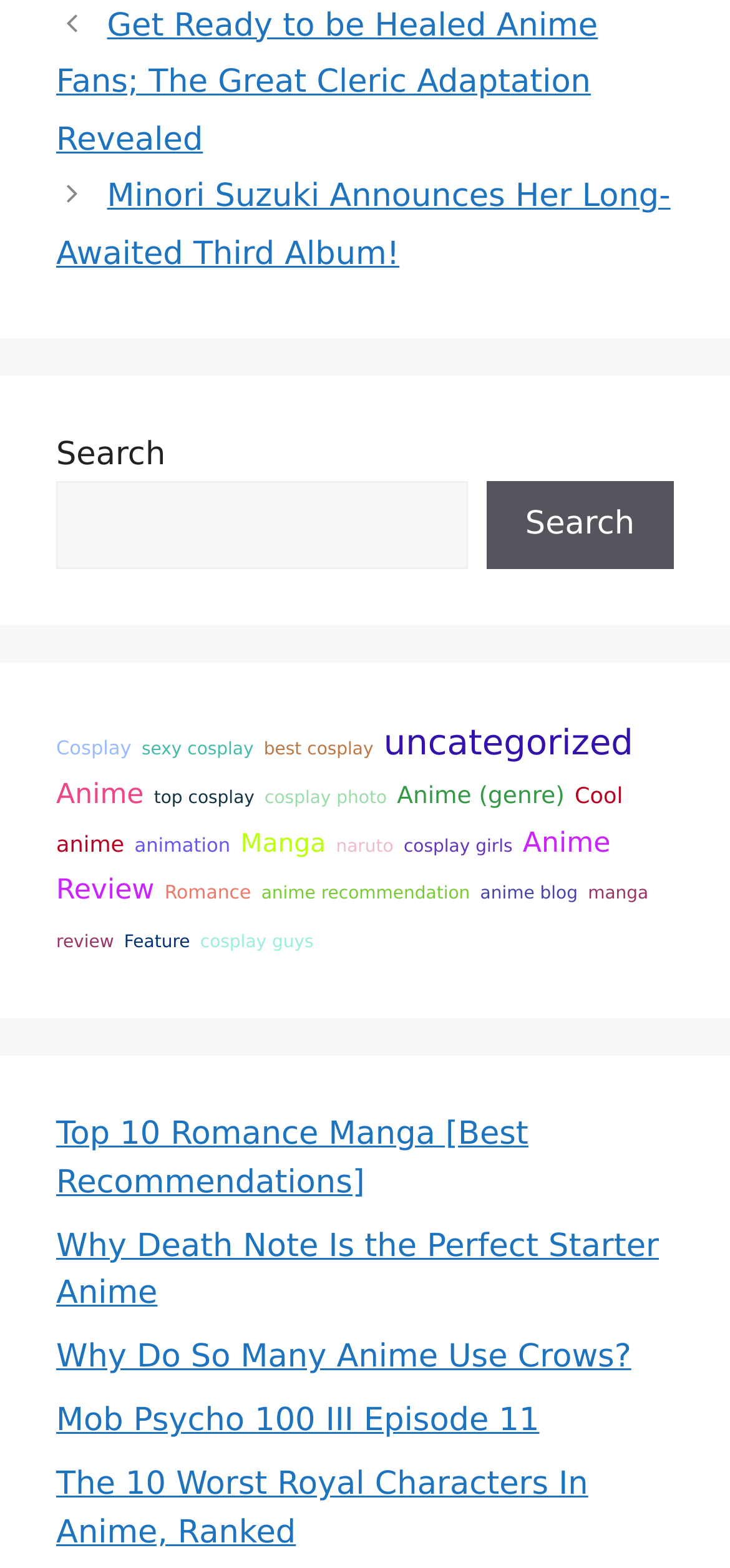Please find the bounding box coordinates of the element that needs to be clicked to perform the following instruction: "Browse cosplay photos". The bounding box coordinates should be four float numbers between 0 and 1, represented as [left, top, right, bottom].

[0.077, 0.472, 0.18, 0.485]